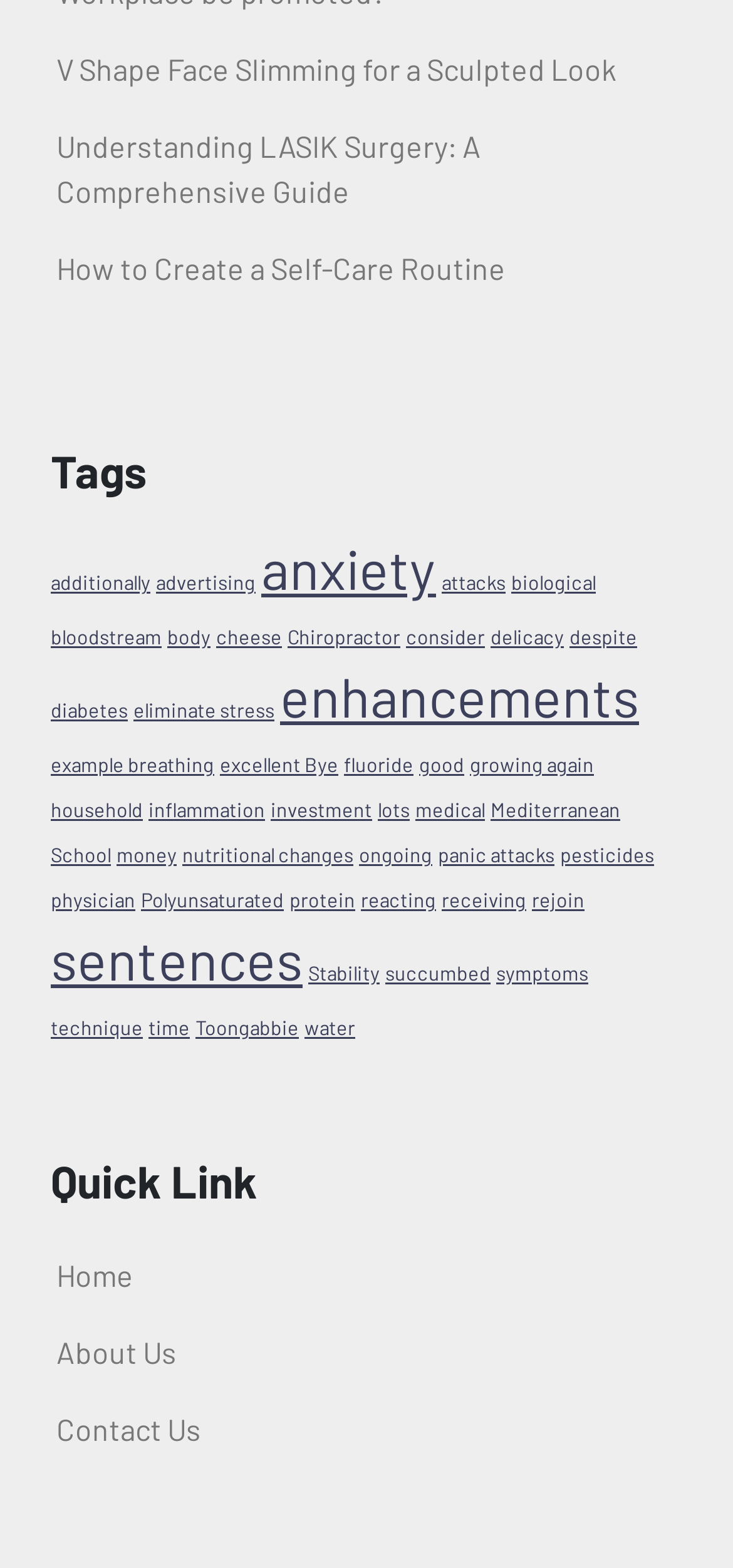Provide the bounding box coordinates of the area you need to click to execute the following instruction: "Explore the tags section".

[0.069, 0.283, 0.2, 0.318]